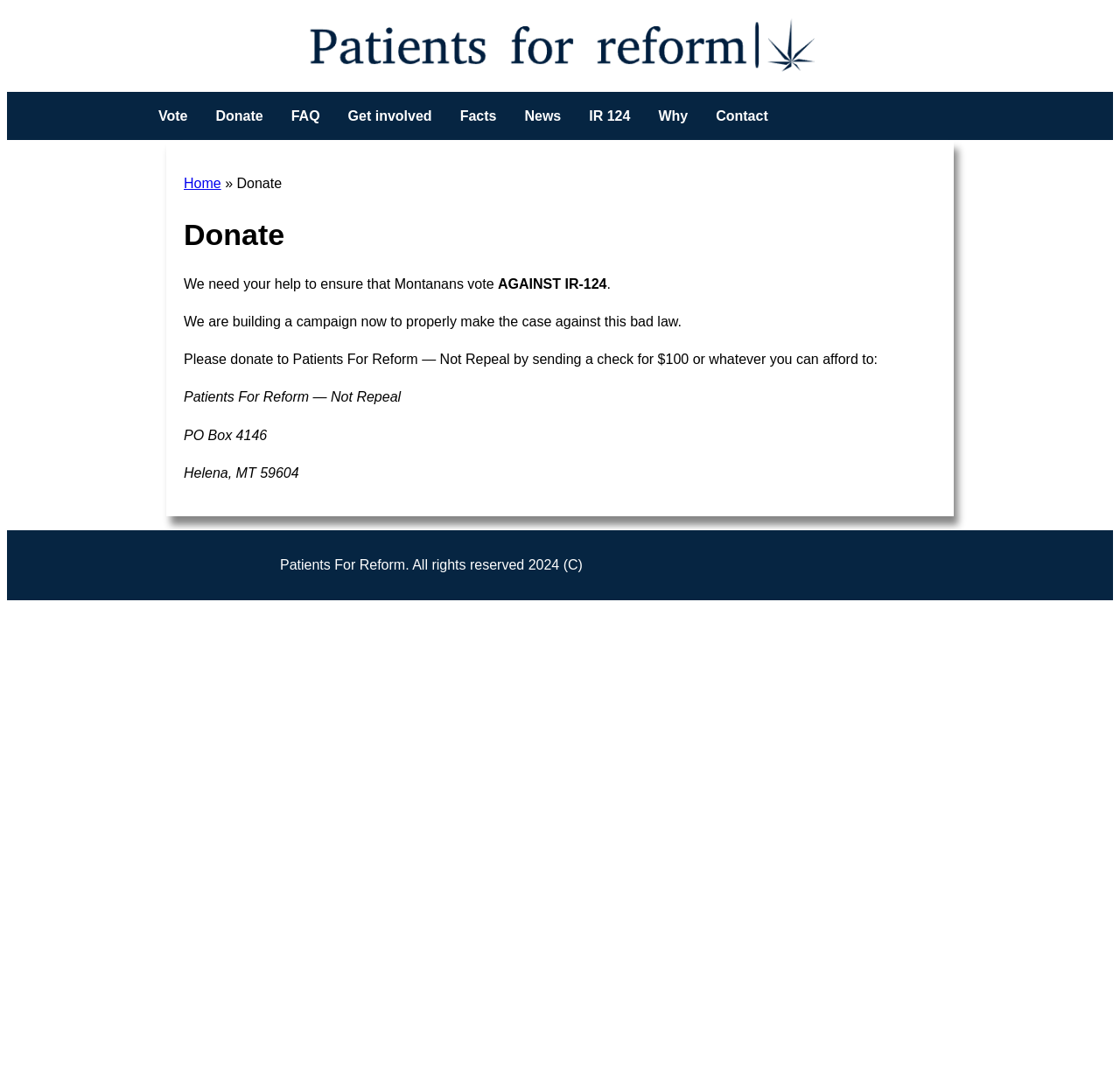Using the webpage screenshot, find the UI element described by News. Provide the bounding box coordinates in the format (top-left x, top-left y, bottom-right x, bottom-right y), ensuring all values are floating point numbers between 0 and 1.

[0.456, 0.086, 0.513, 0.131]